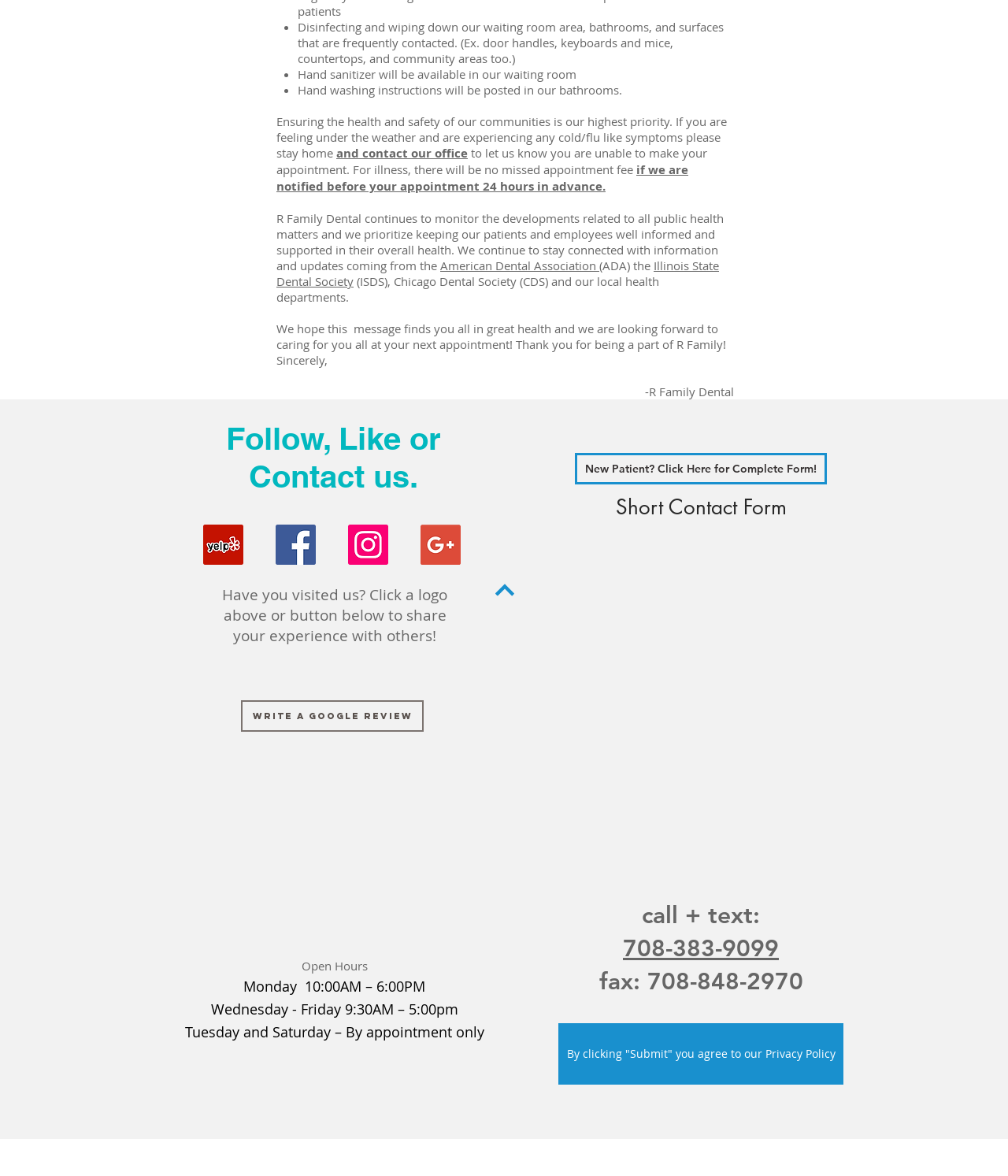Find the bounding box coordinates for the HTML element specified by: "Write a Google Review".

[0.239, 0.596, 0.42, 0.622]